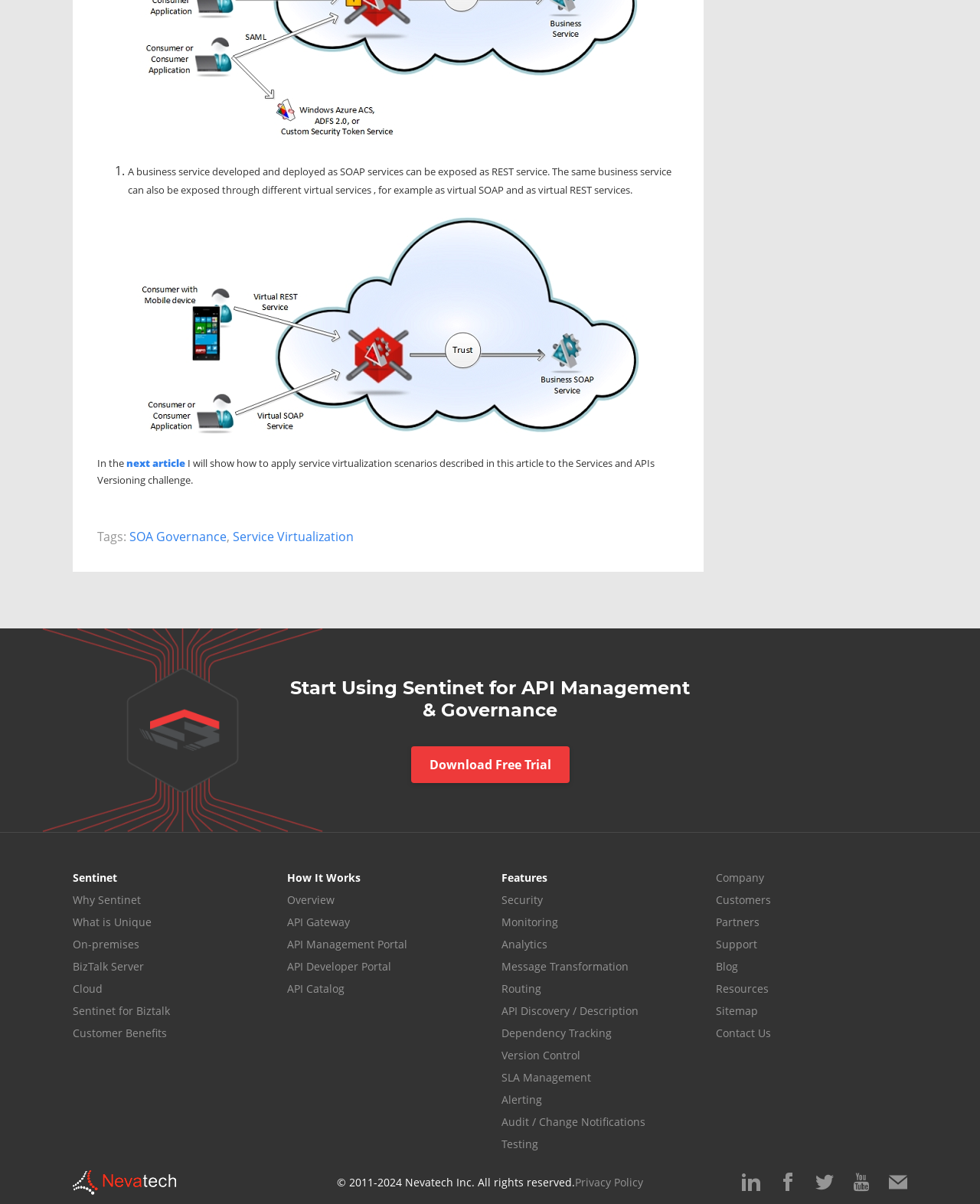Using the format (top-left x, top-left y, bottom-right x, bottom-right y), and given the element description, identify the bounding box coordinates within the screenshot: title="Capabilities Enablement Soap as Rest"

[0.099, 0.18, 0.693, 0.362]